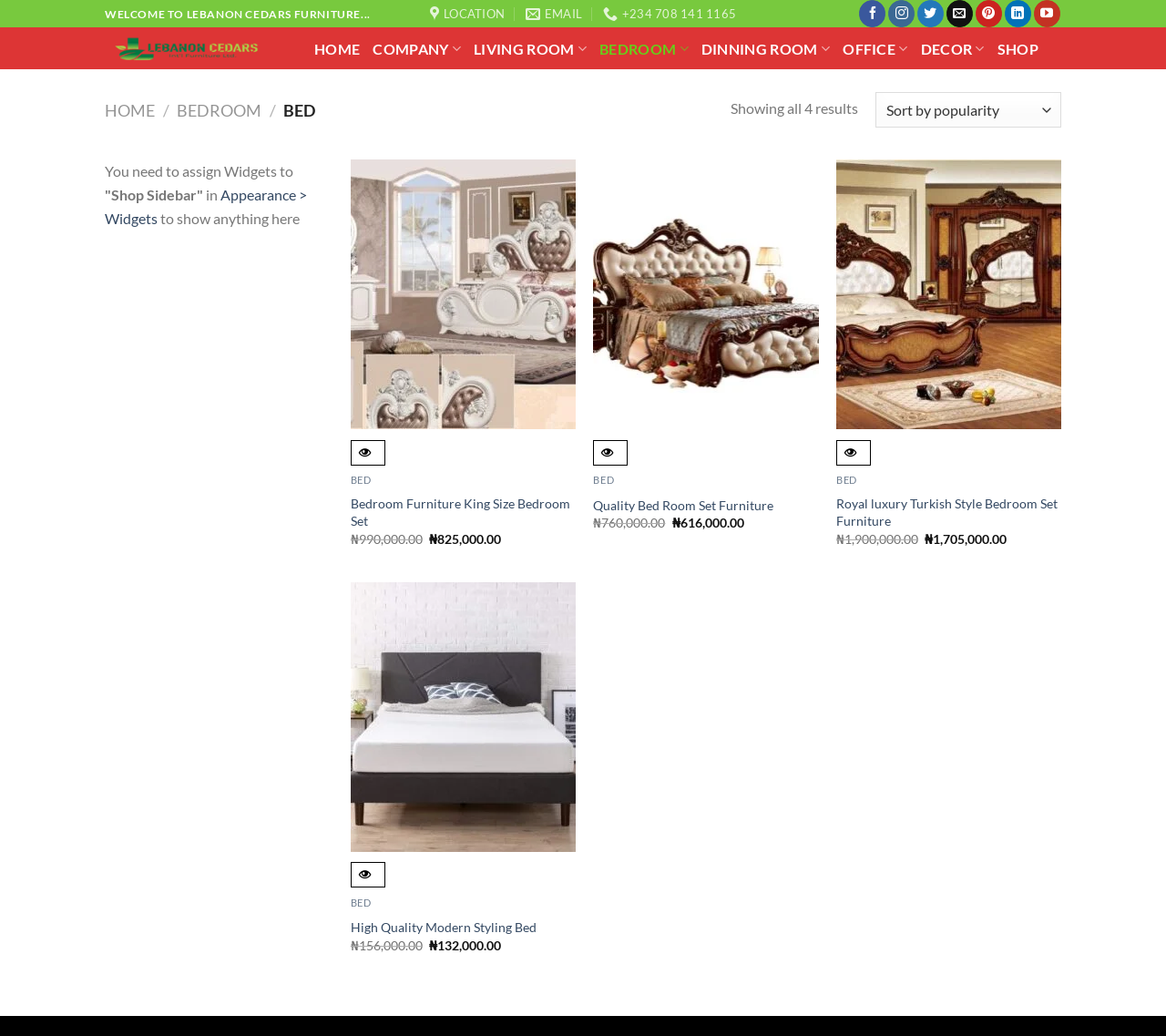Give a short answer to this question using one word or a phrase:
What is the category of the furniture shown?

Bedroom